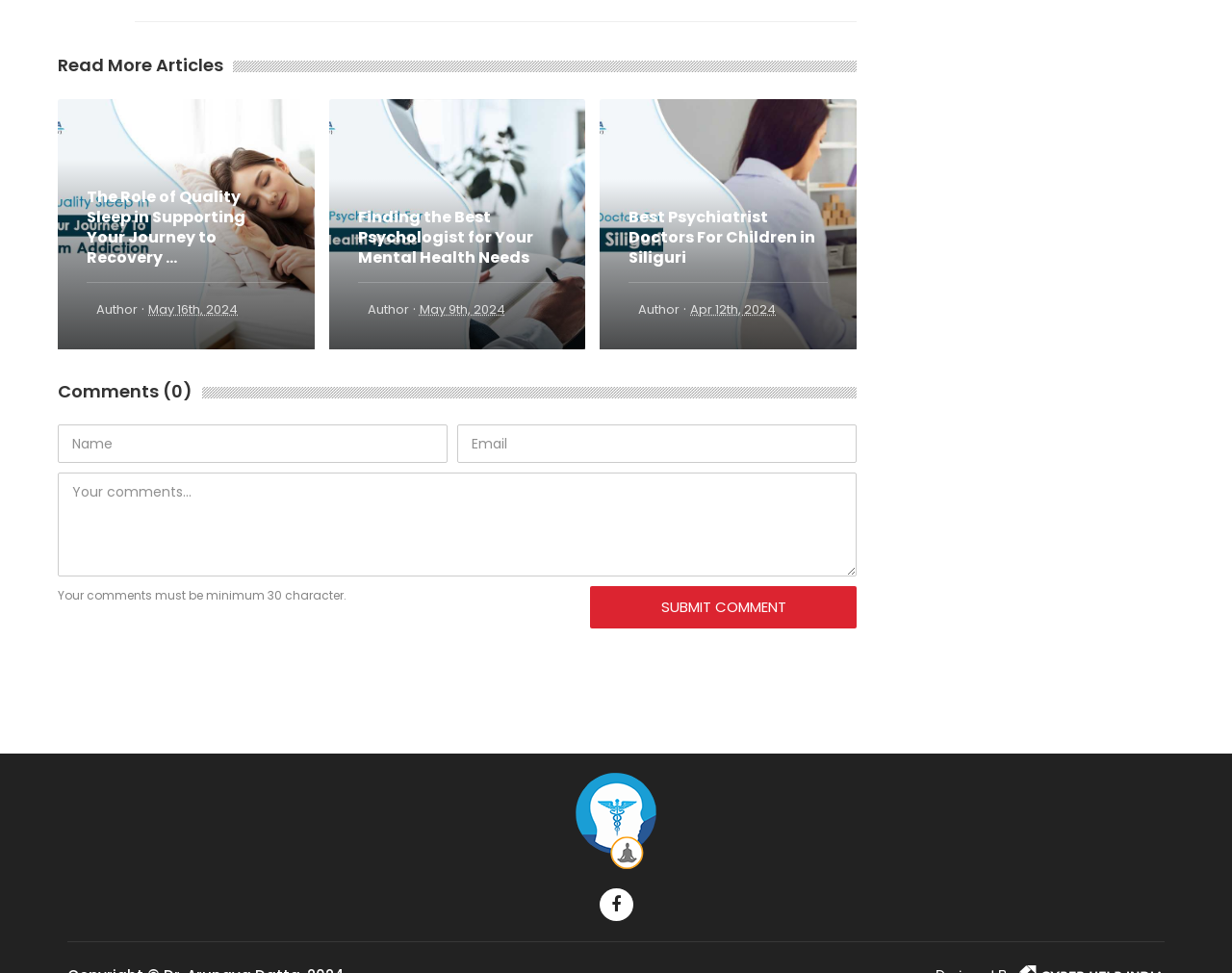Determine the coordinates of the bounding box that should be clicked to complete the instruction: "Submit a comment". The coordinates should be represented by four float numbers between 0 and 1: [left, top, right, bottom].

[0.479, 0.601, 0.695, 0.645]